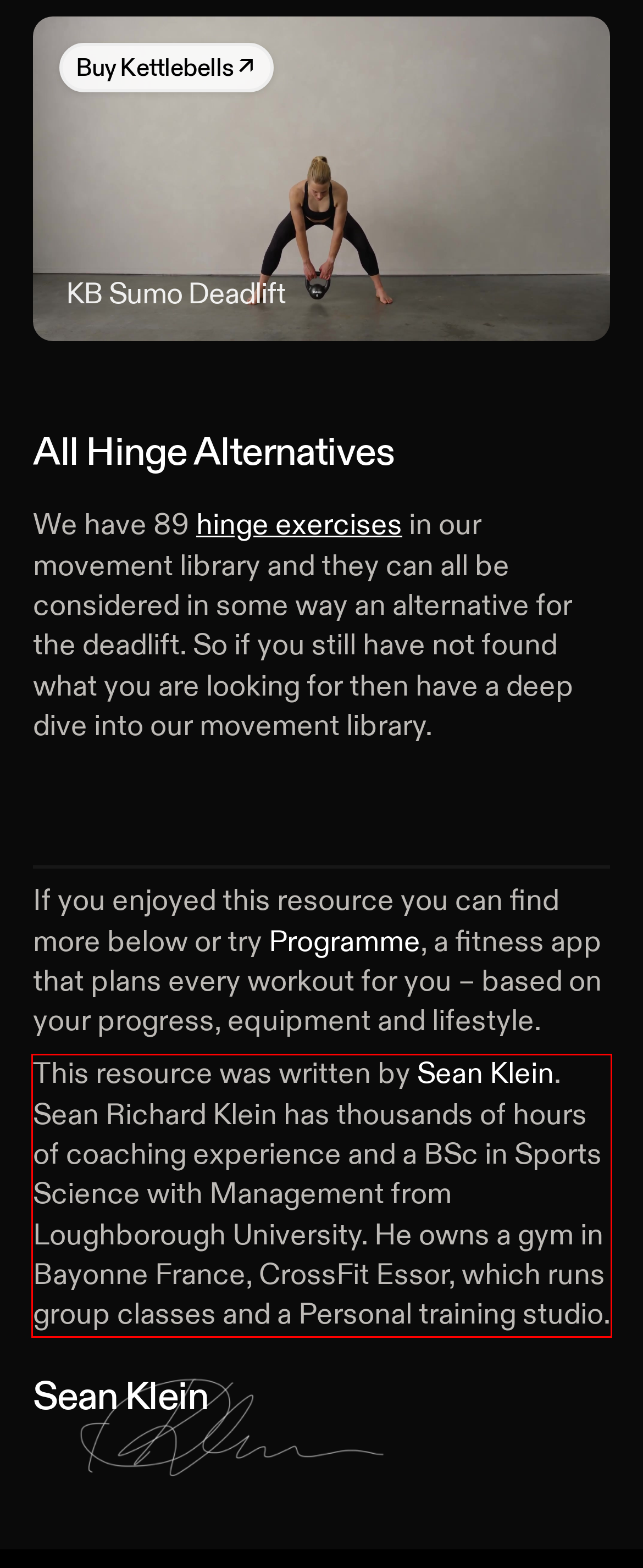Identify and extract the text within the red rectangle in the screenshot of the webpage.

This resource was written by Sean Klein. Sean Richard Klein has thousands of hours of coaching experience and a BSc in Sports Science with Management from Loughborough University. He owns a gym in Bayonne France, CrossFit Essor, which runs group classes and a Personal training studio.